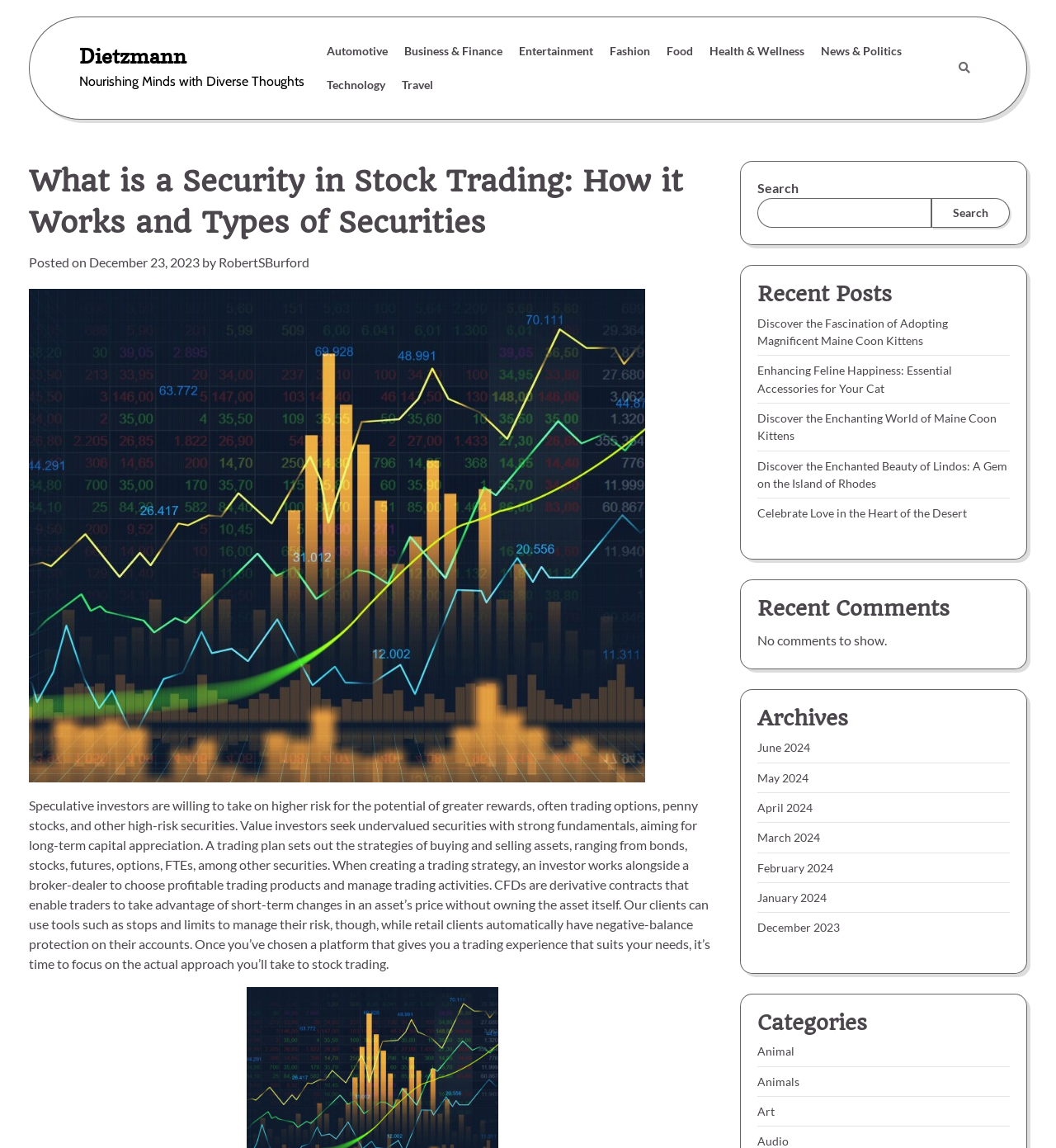Could you provide the bounding box coordinates for the portion of the screen to click to complete this instruction: "Click on the 'Dietzmann' link"?

[0.075, 0.037, 0.177, 0.06]